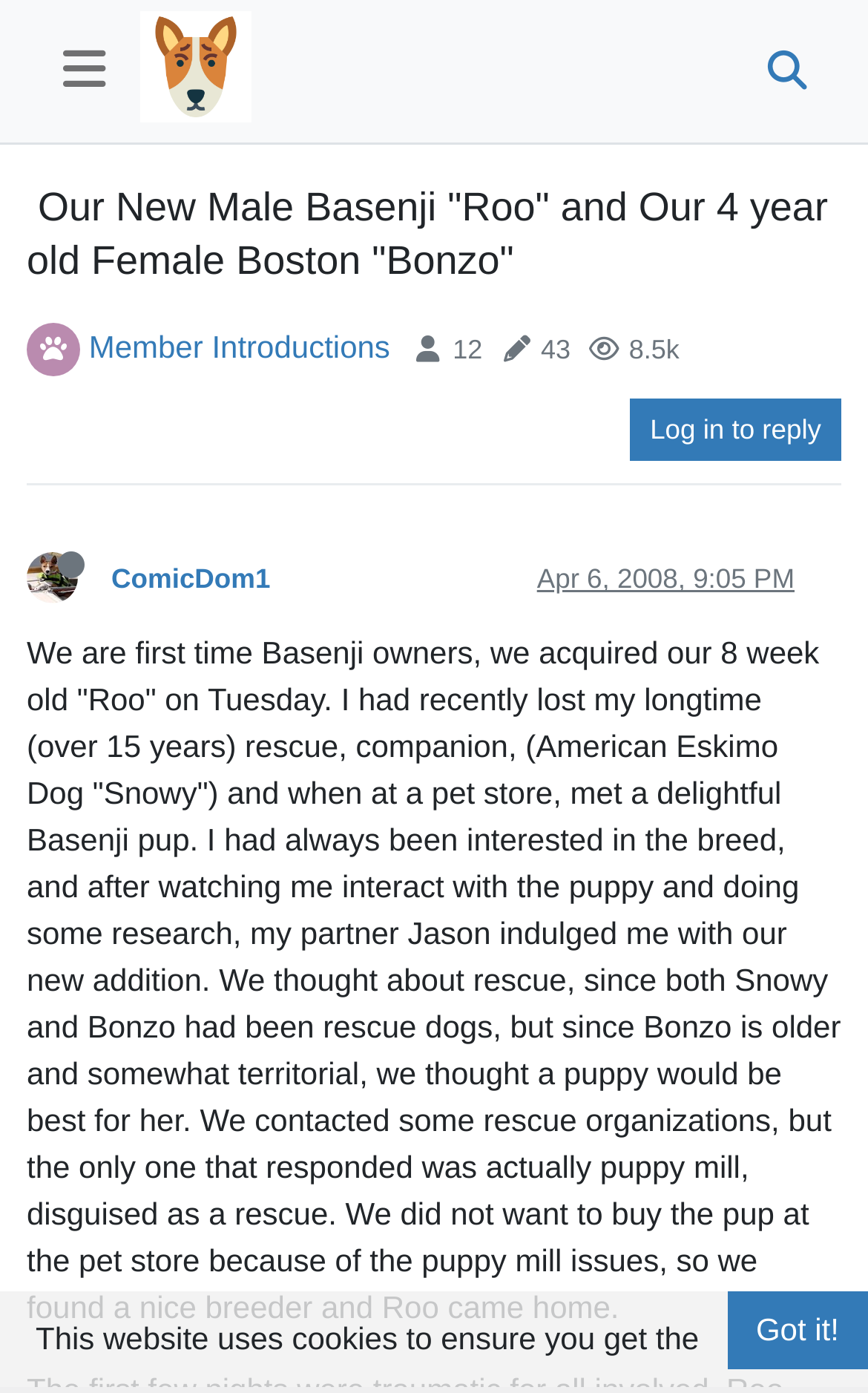Please give a succinct answer using a single word or phrase:
Why did the author not want to buy the pup from the pet store?

Puppy mill issues